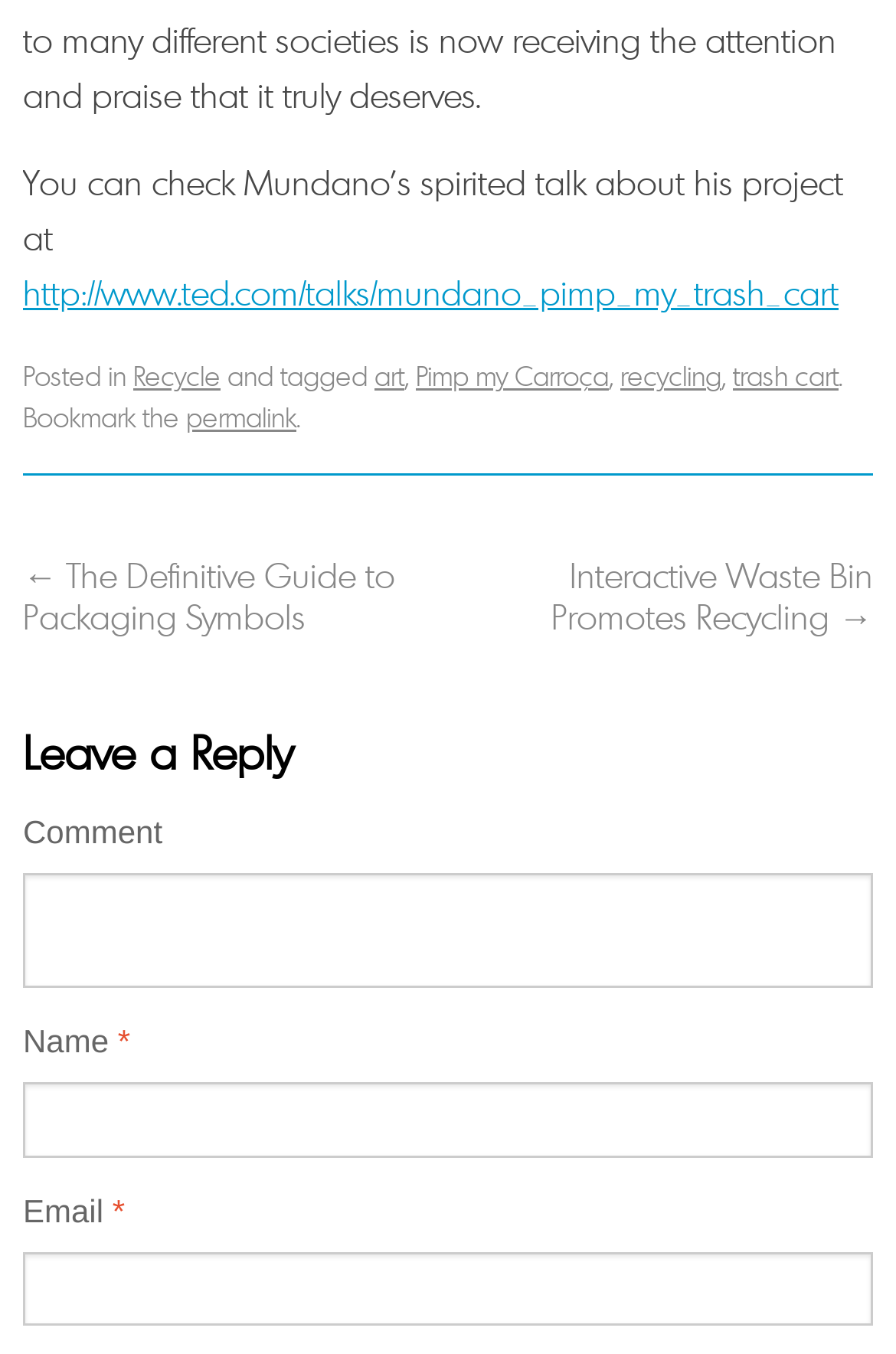Using the image as a reference, answer the following question in as much detail as possible:
What is the category of the post?

The category of the post is 'Recycle' which is indicated by the link 'Recycle' in the post metadata.